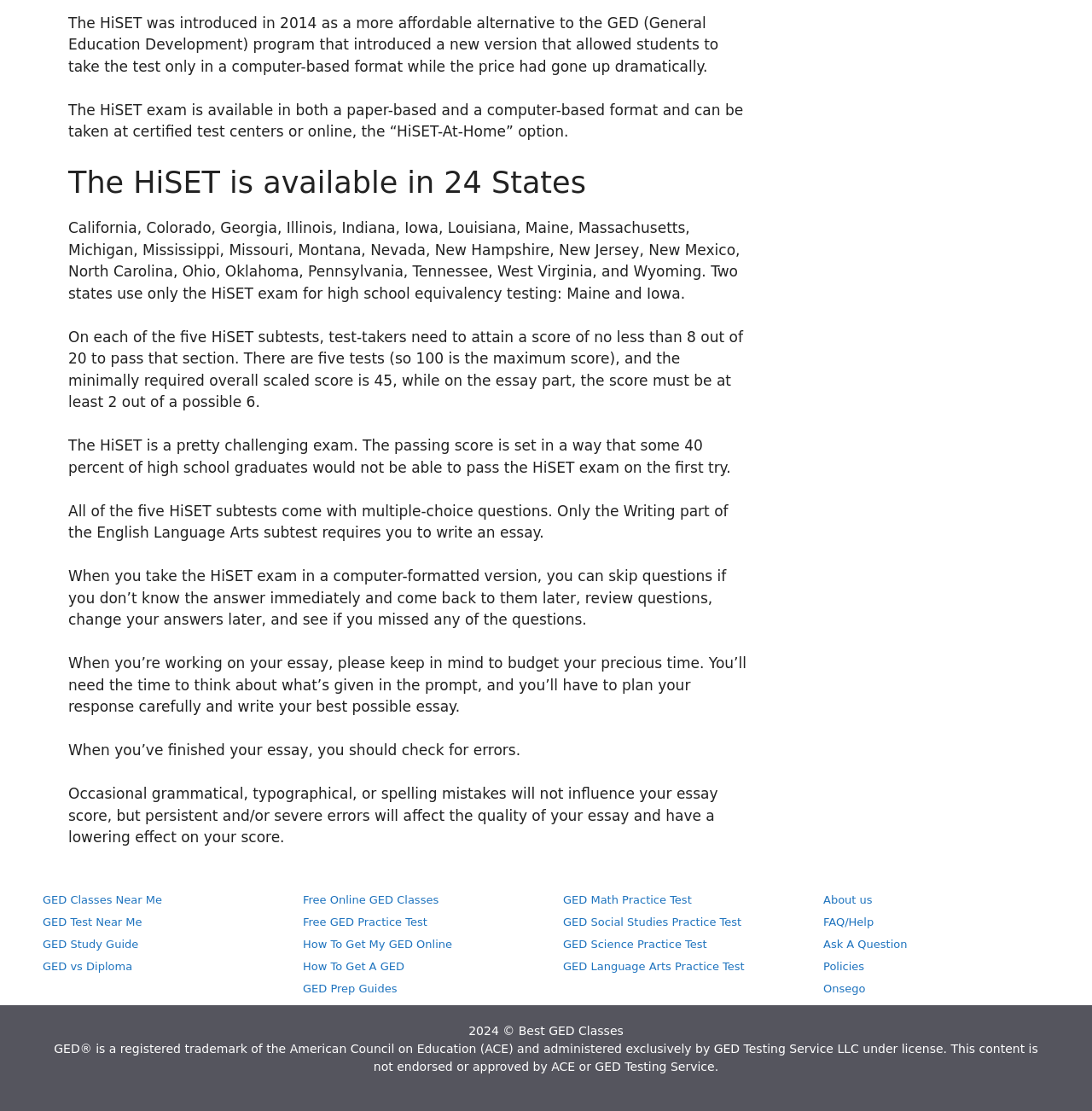Show the bounding box coordinates of the element that should be clicked to complete the task: "view pictures at el-winner.com".

None